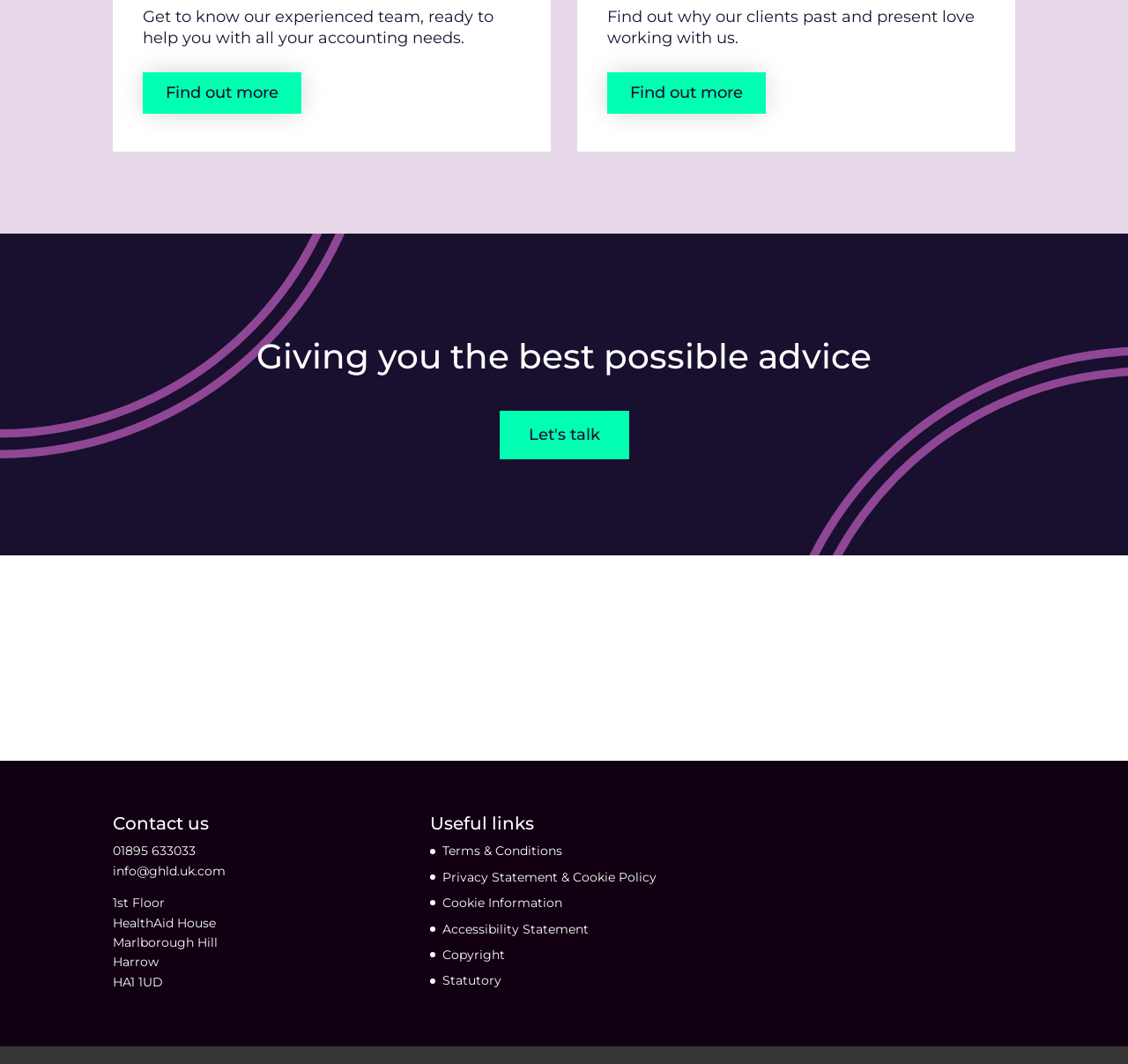Can you provide the bounding box coordinates for the element that should be clicked to implement the instruction: "Contact the team by phone"?

[0.1, 0.792, 0.173, 0.807]